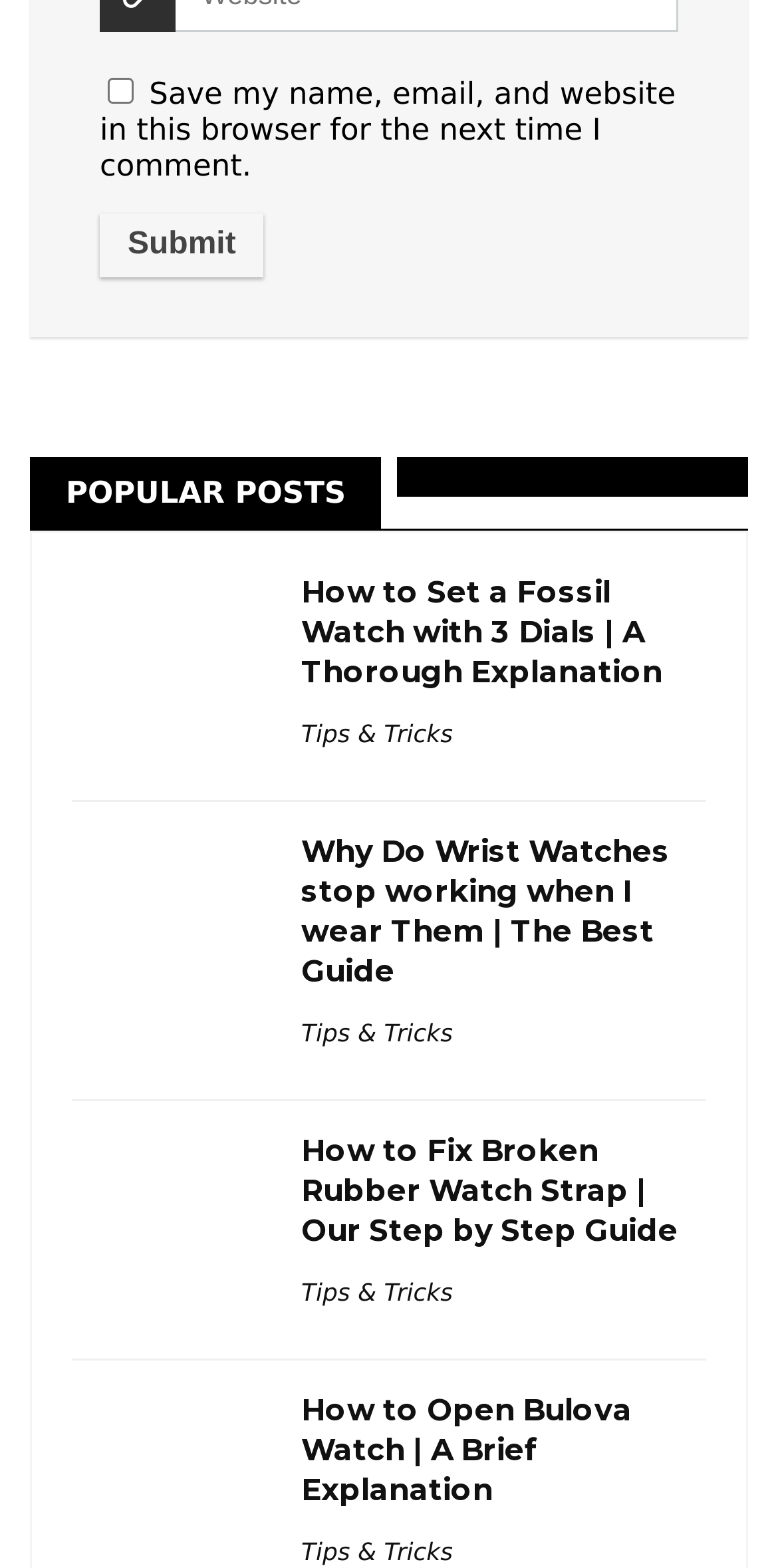Locate the bounding box coordinates of the clickable region necessary to complete the following instruction: "Open the article 'How to Open Bulova Watch'". Provide the coordinates in the format of four float numbers between 0 and 1, i.e., [left, top, right, bottom].

[0.387, 0.887, 0.908, 0.963]